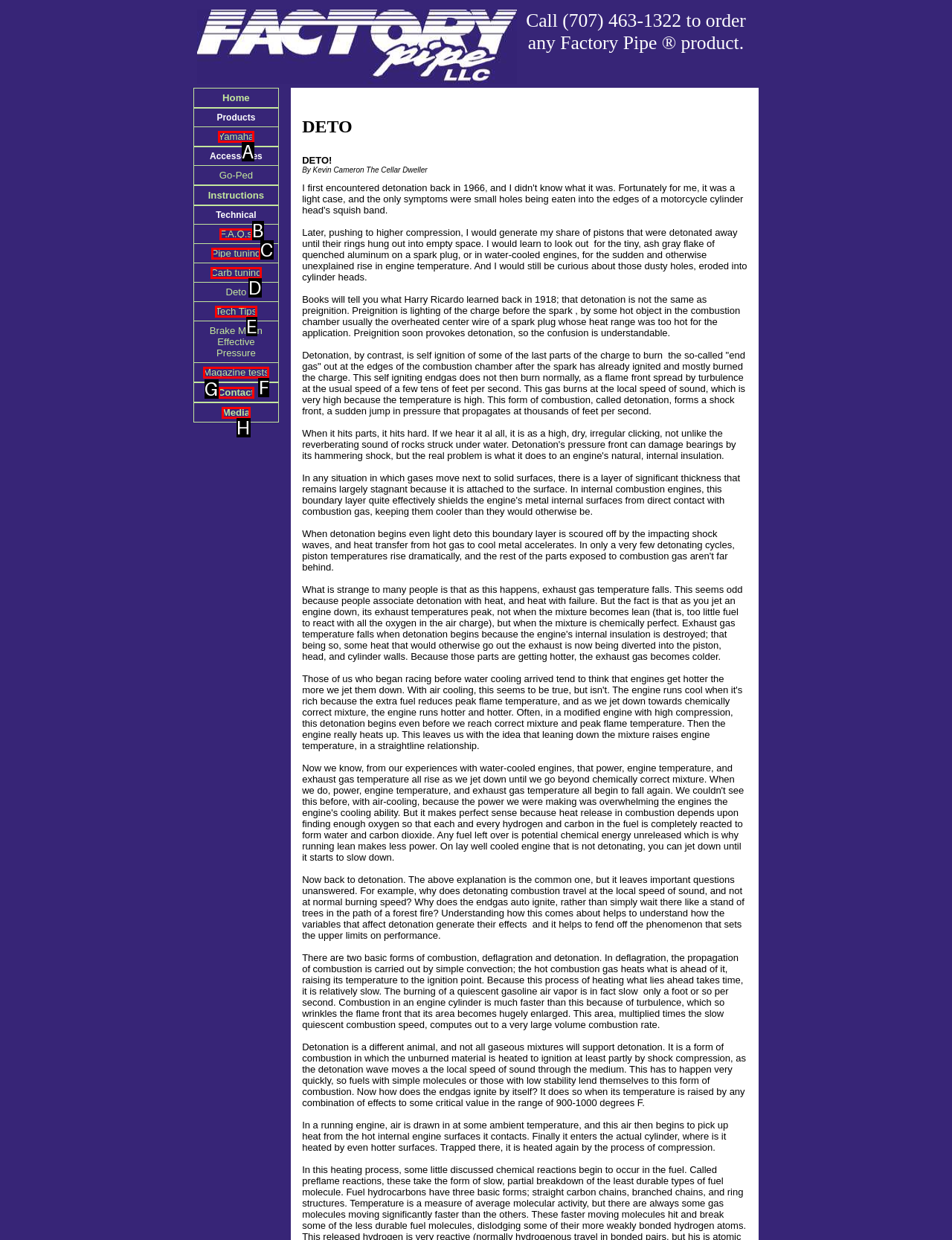Indicate the UI element to click to perform the task: Click the 'Contact' link. Reply with the letter corresponding to the chosen element.

G